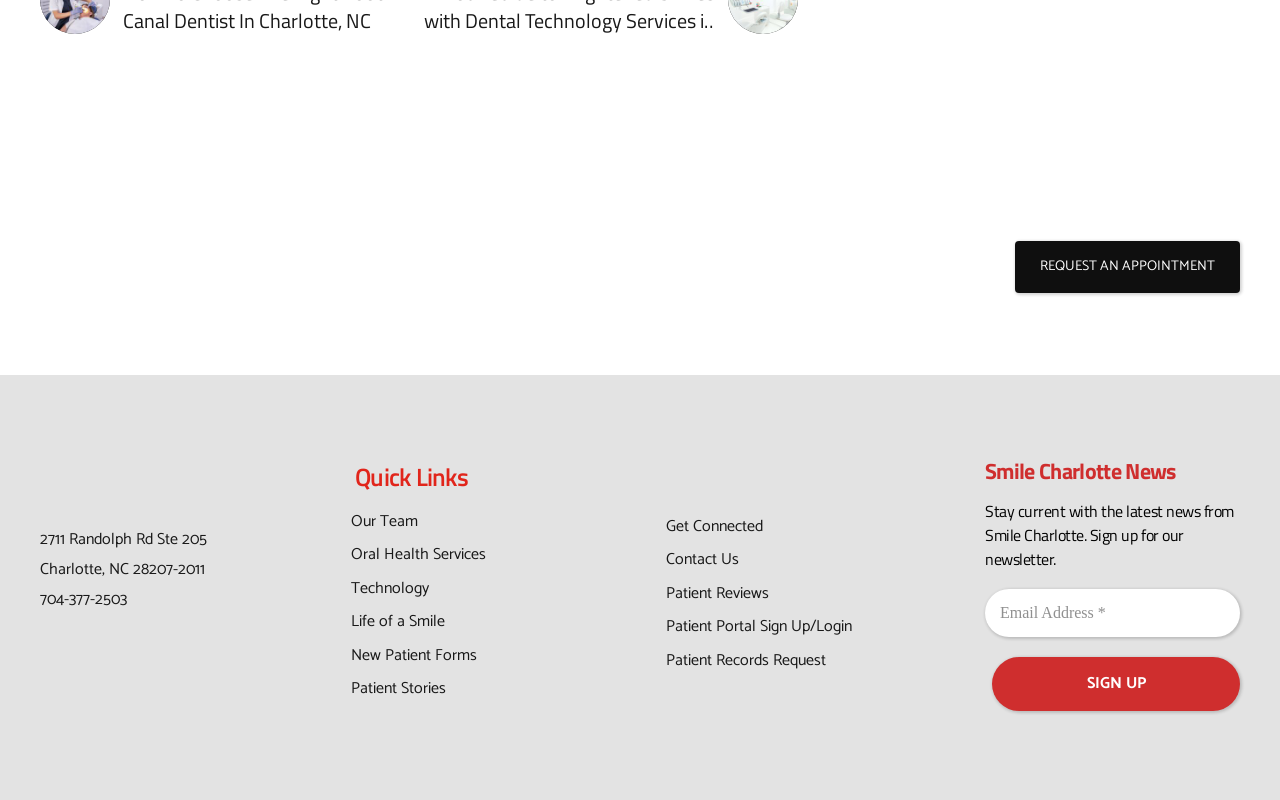Locate the bounding box coordinates of the item that should be clicked to fulfill the instruction: "Sign up for the newsletter".

[0.775, 0.821, 0.969, 0.888]